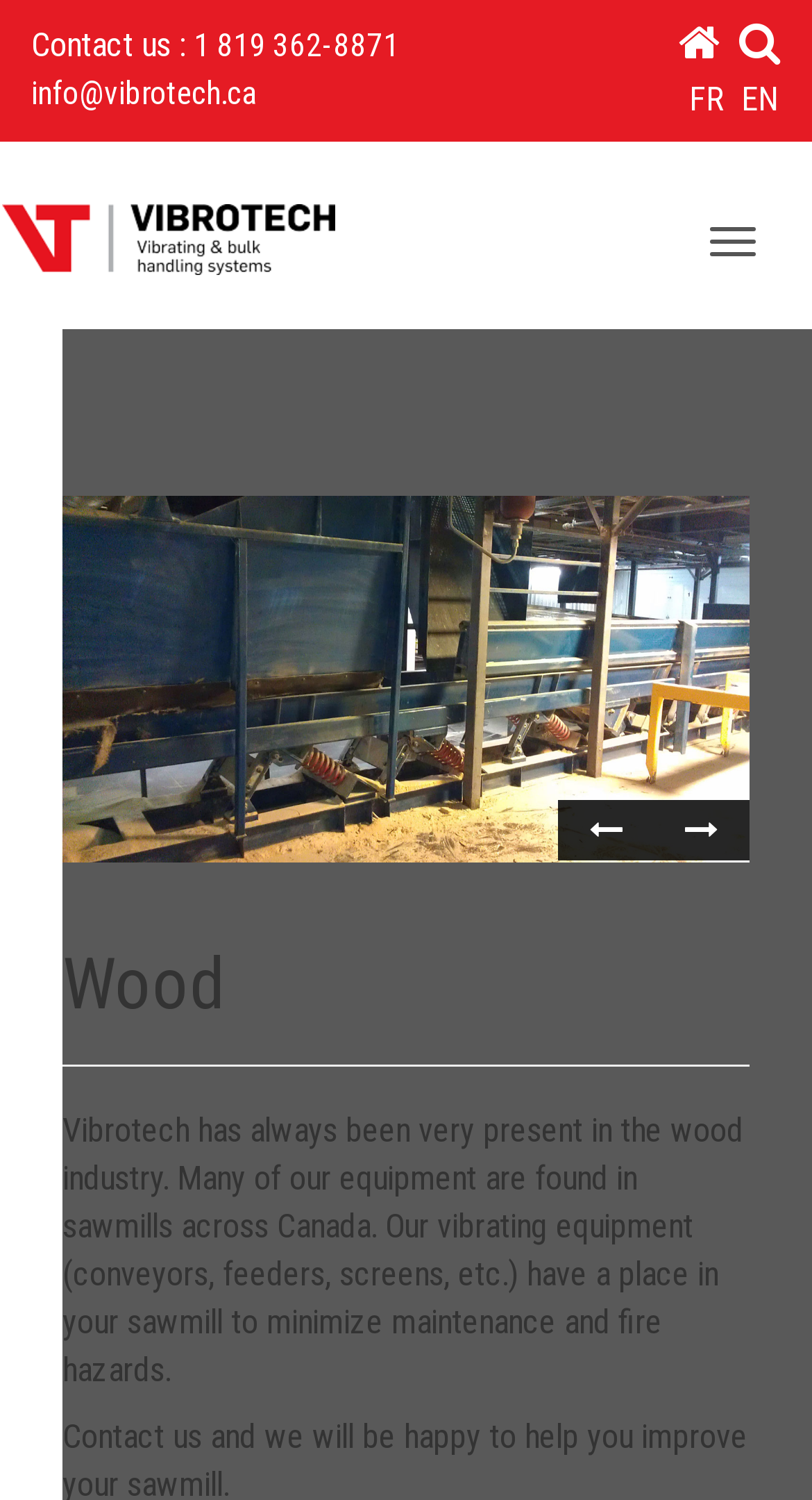Create a full and detailed caption for the entire webpage.

The webpage is about Wood, specifically Vibrotech's involvement in the wood industry. At the top left, there is a "Contact us" label, followed by a phone number "1 819 362-8871" and an email address "info@vibrotech.ca". 

To the right of these contact details, there are two empty links, and then a language selection option with "FR" and "EN" links. A "TOGGLE NAVIGATION" button is positioned below these language options.

On the top left corner, there is a "Vibrotech" link with a corresponding image of the Vibrotech logo. Below this logo, there is a large image that spans most of the width of the page.

The main content of the page is divided into three sections. The first section has an empty link, and the second section has another empty link. The third section has a heading "Wood" and a paragraph of text that describes Vibrotech's presence in the wood industry, highlighting the use of their vibrating equipment in sawmills across Canada to minimize maintenance and fire hazards.